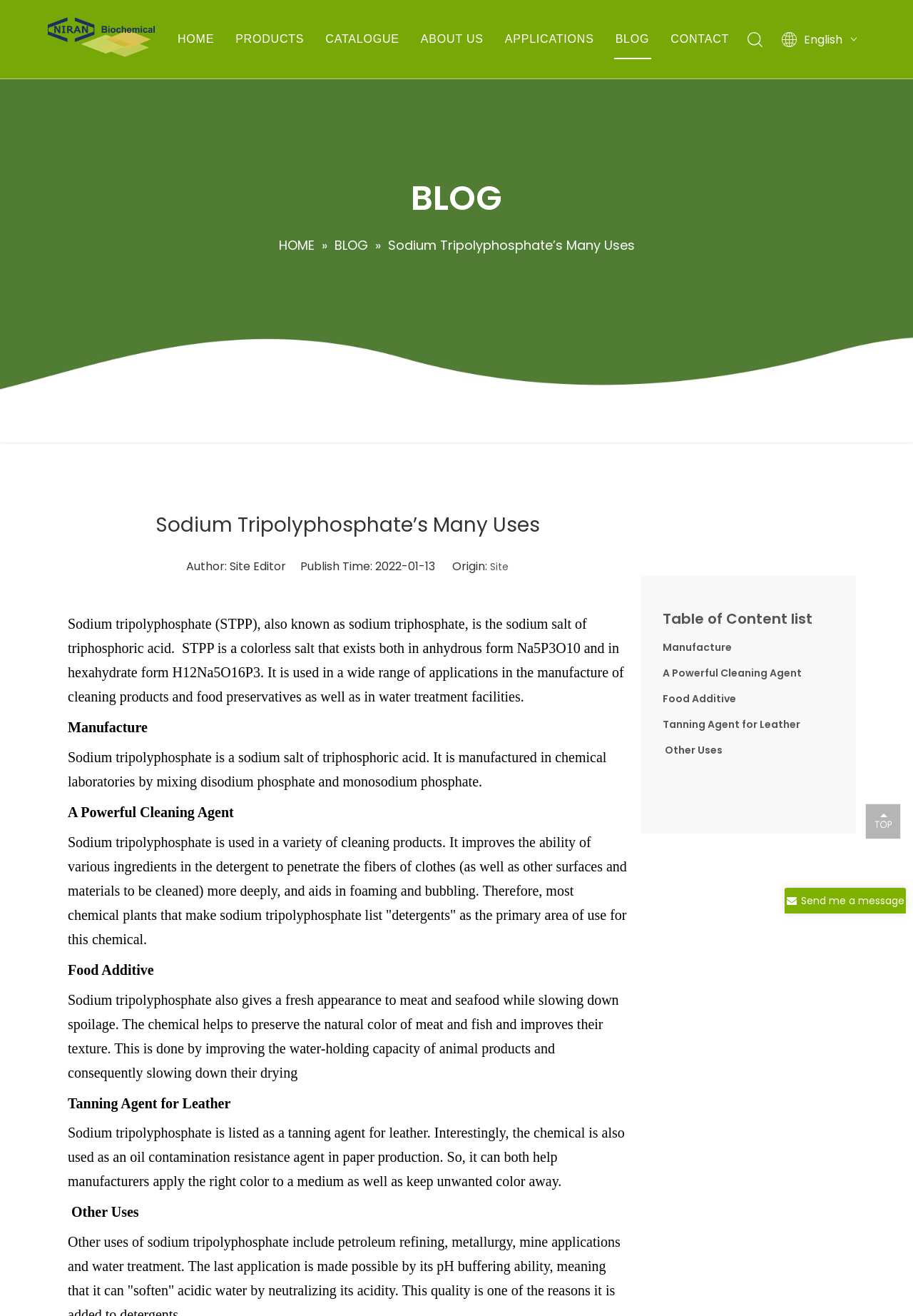What is the title of the blog post?
Based on the screenshot, provide a one-word or short-phrase response.

Sodium Tripolyphosphate’s Many Uses